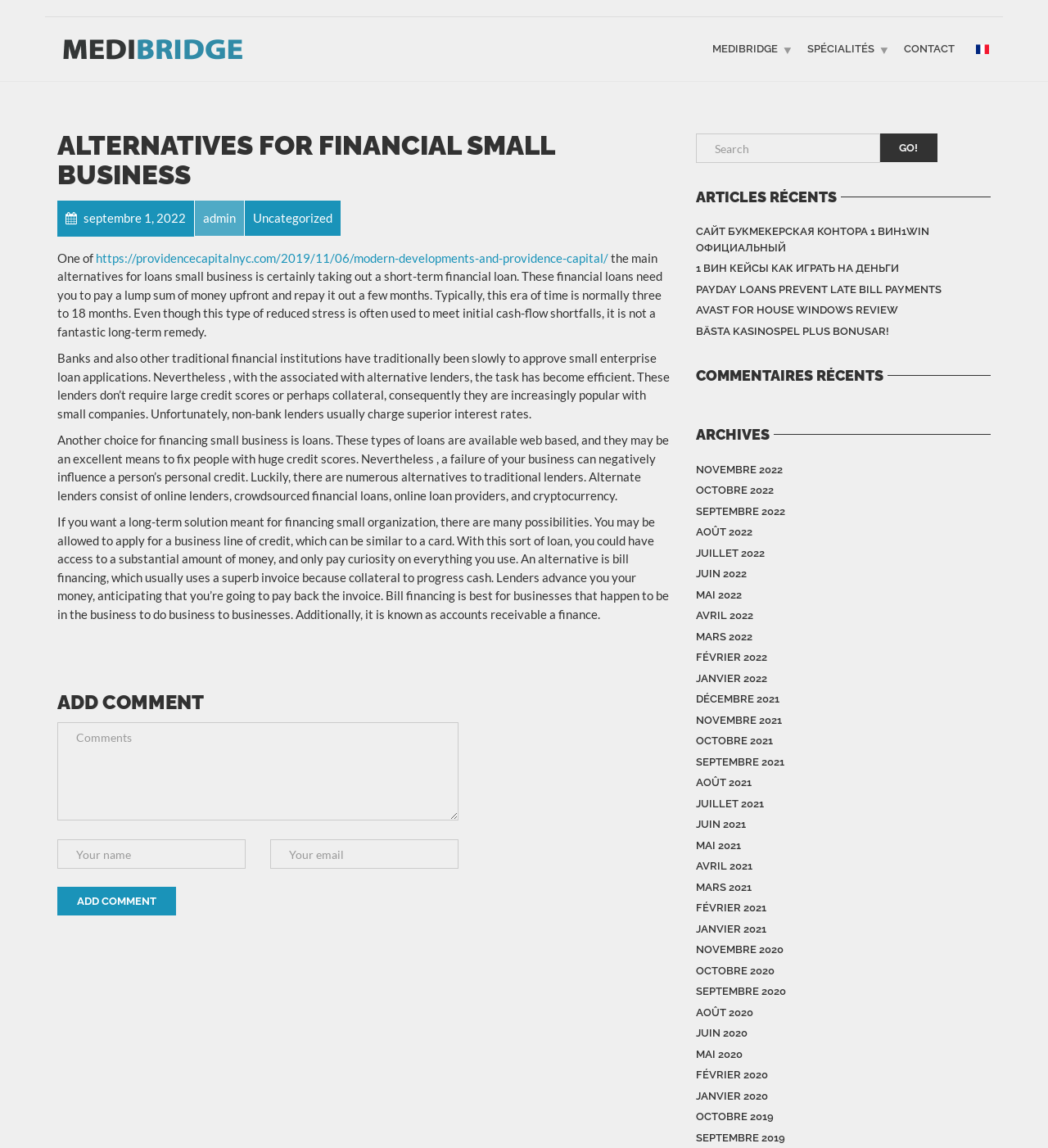Locate the bounding box coordinates of the element that should be clicked to fulfill the instruction: "Enter your name in the 'Your name' field".

[0.055, 0.731, 0.234, 0.757]